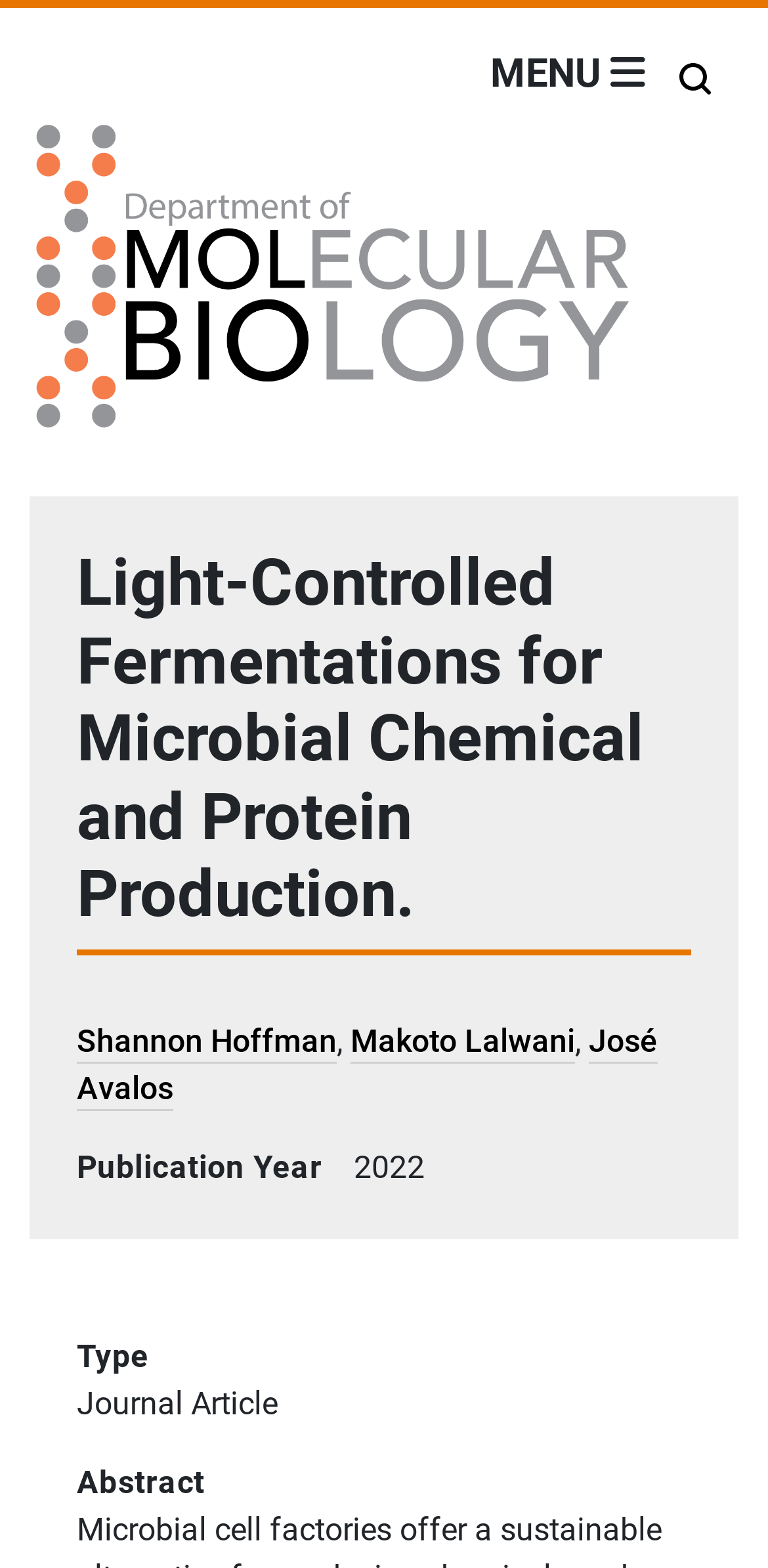What is the type of publication?
Analyze the screenshot and provide a detailed answer to the question.

I inferred this by looking at the 'Type' heading and its corresponding value 'Journal Article' which is located below the 'Abstract' heading.